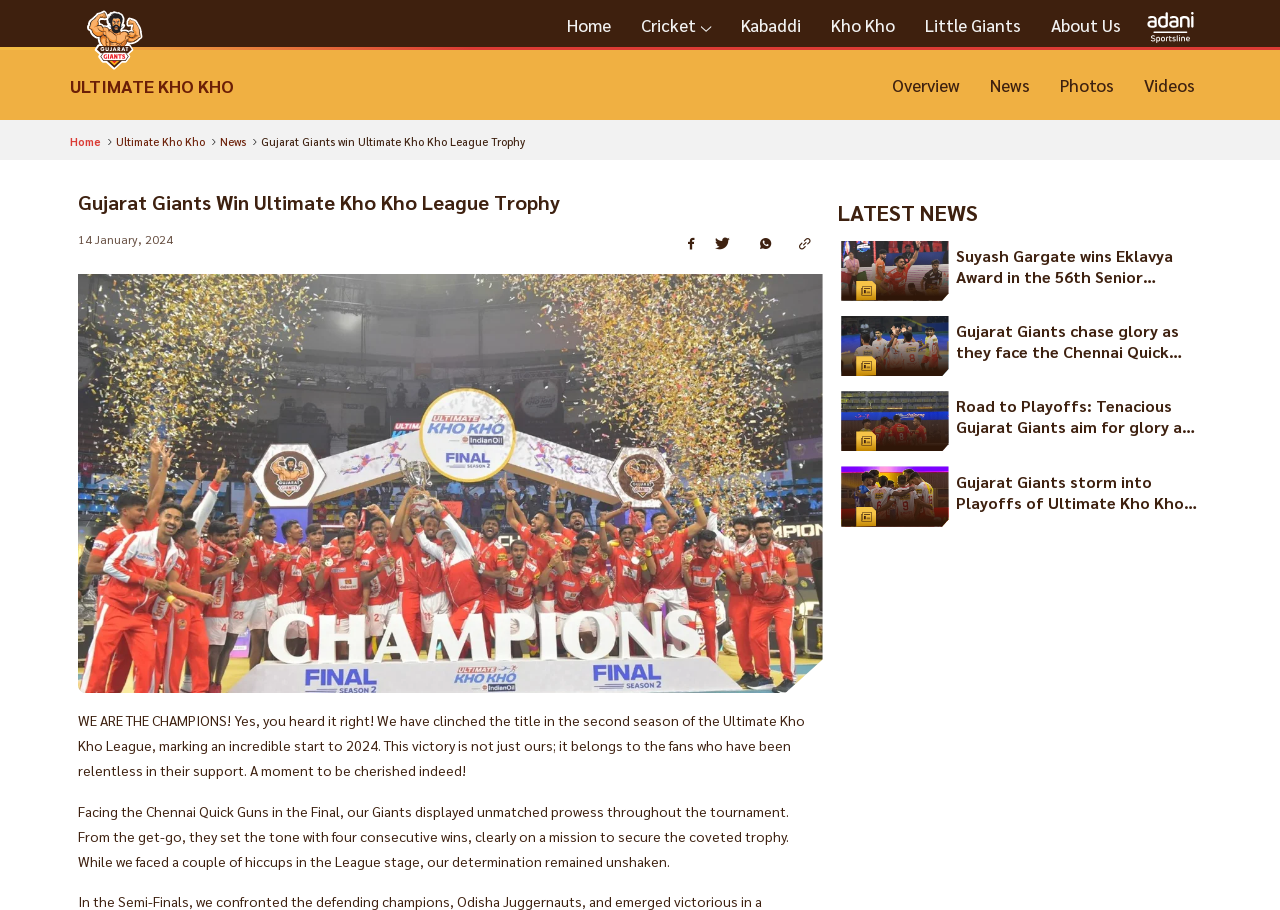Provide your answer in a single word or phrase: 
How many consecutive wins did the Gujarat Giants have?

four